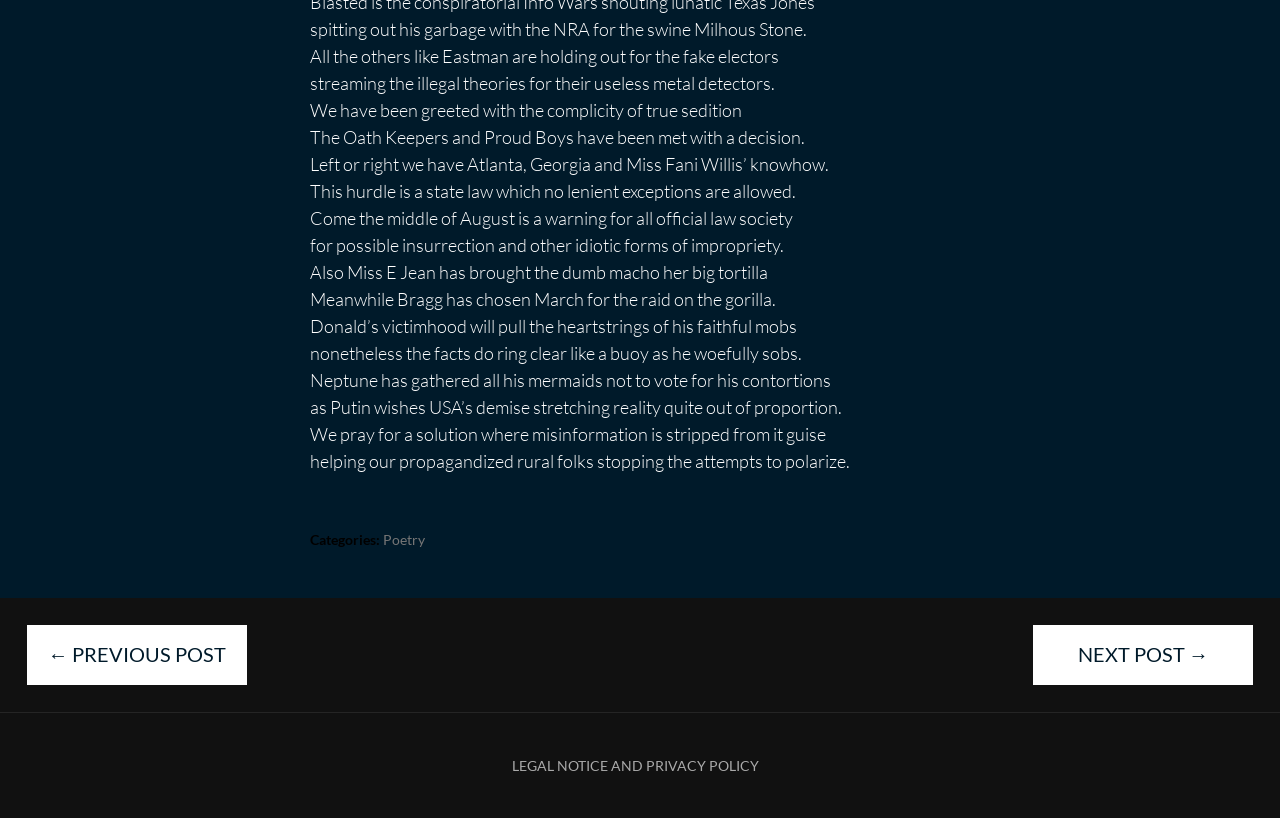Given the element description: "Legal Notice and Privacy Policy", predict the bounding box coordinates of this UI element. The coordinates must be four float numbers between 0 and 1, given as [left, top, right, bottom].

[0.4, 0.926, 0.593, 0.946]